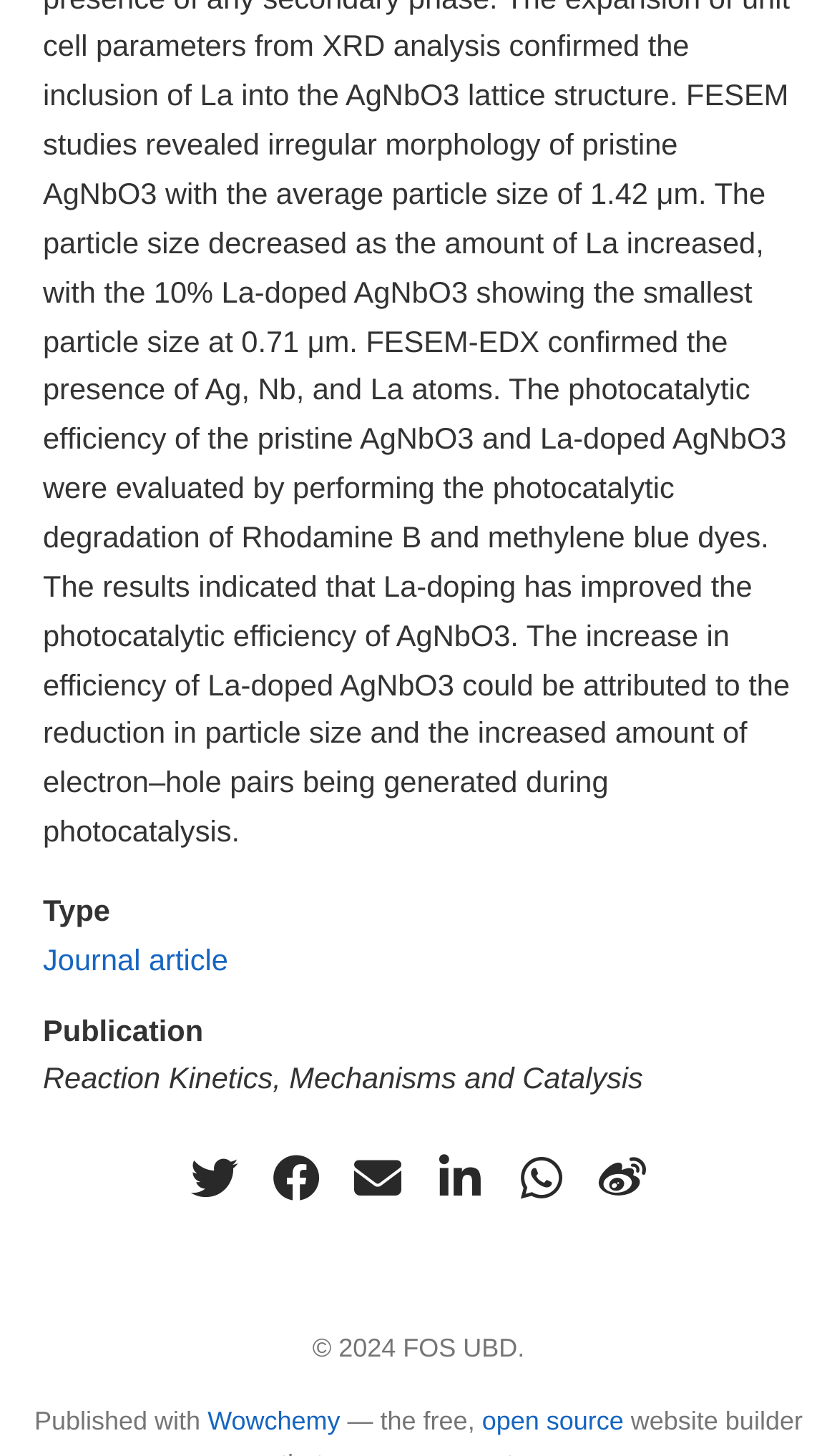Locate the bounding box coordinates of the clickable area to execute the instruction: "Explore the 'Castlevania: The Inverted Dungeon'". Provide the coordinates as four float numbers between 0 and 1, represented as [left, top, right, bottom].

None